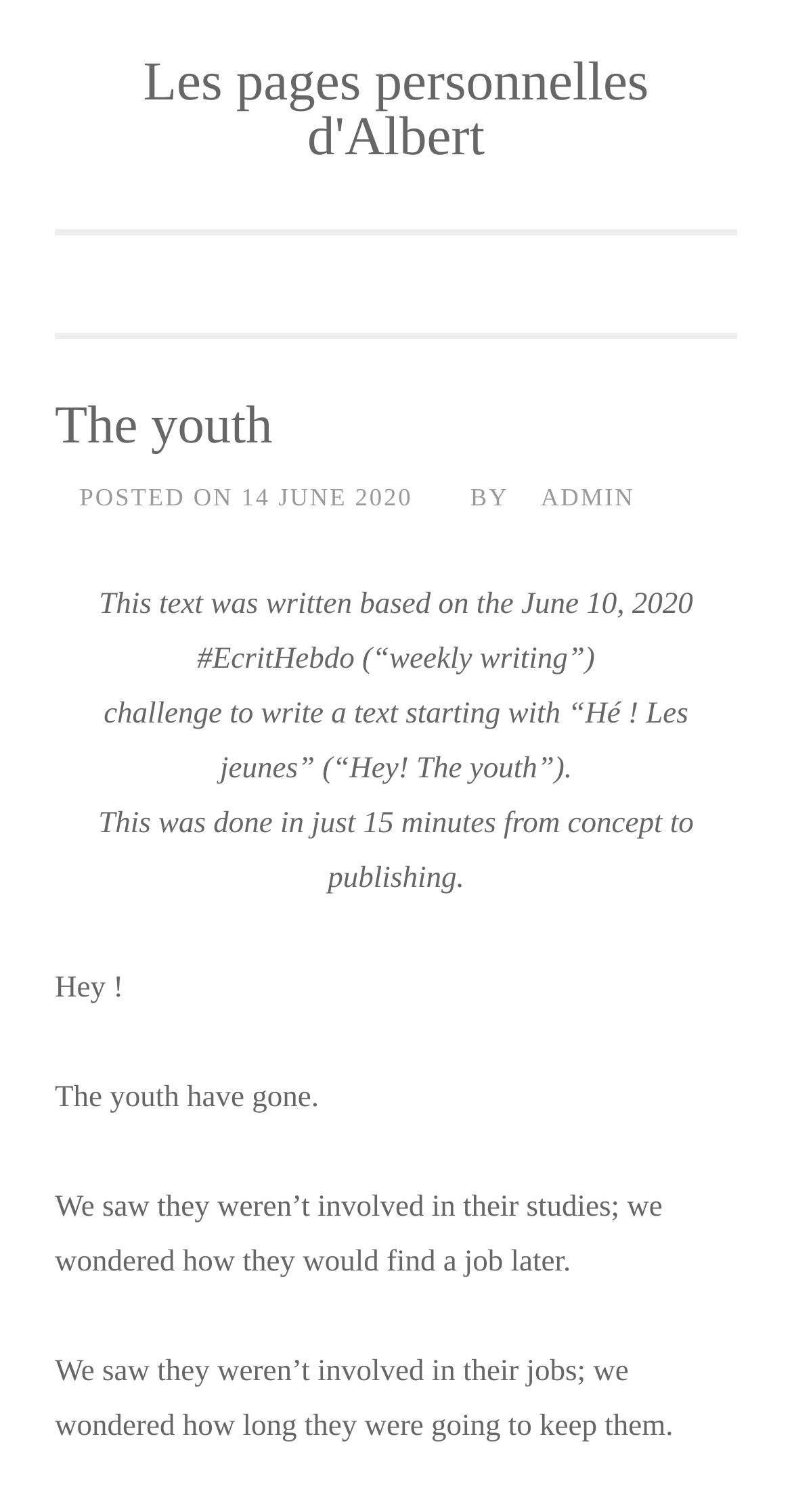What is the first sentence of the text?
Based on the visual details in the image, please answer the question thoroughly.

I found the first sentence of the text by looking at the static text 'Hey!' which is located below the introduction.